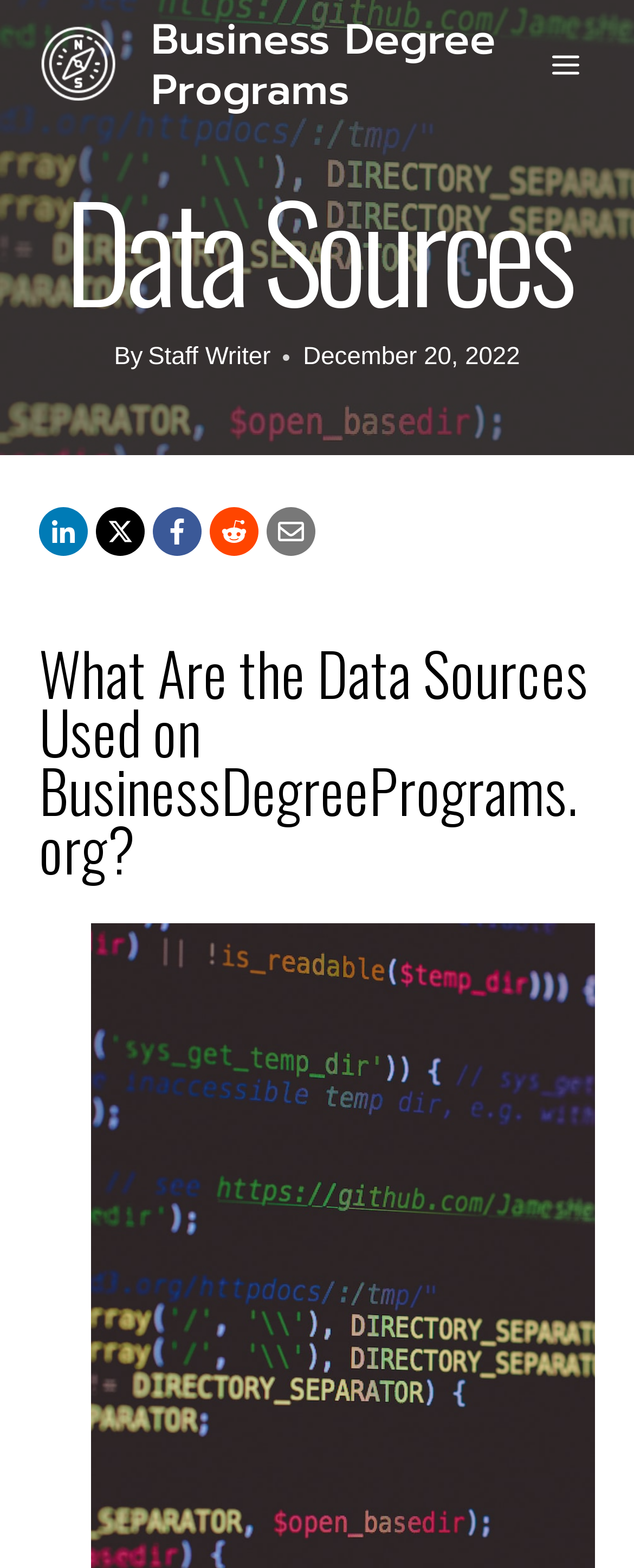Can you pinpoint the bounding box coordinates for the clickable element required for this instruction: "Read the article by Staff Writer"? The coordinates should be four float numbers between 0 and 1, i.e., [left, top, right, bottom].

[0.233, 0.219, 0.427, 0.236]